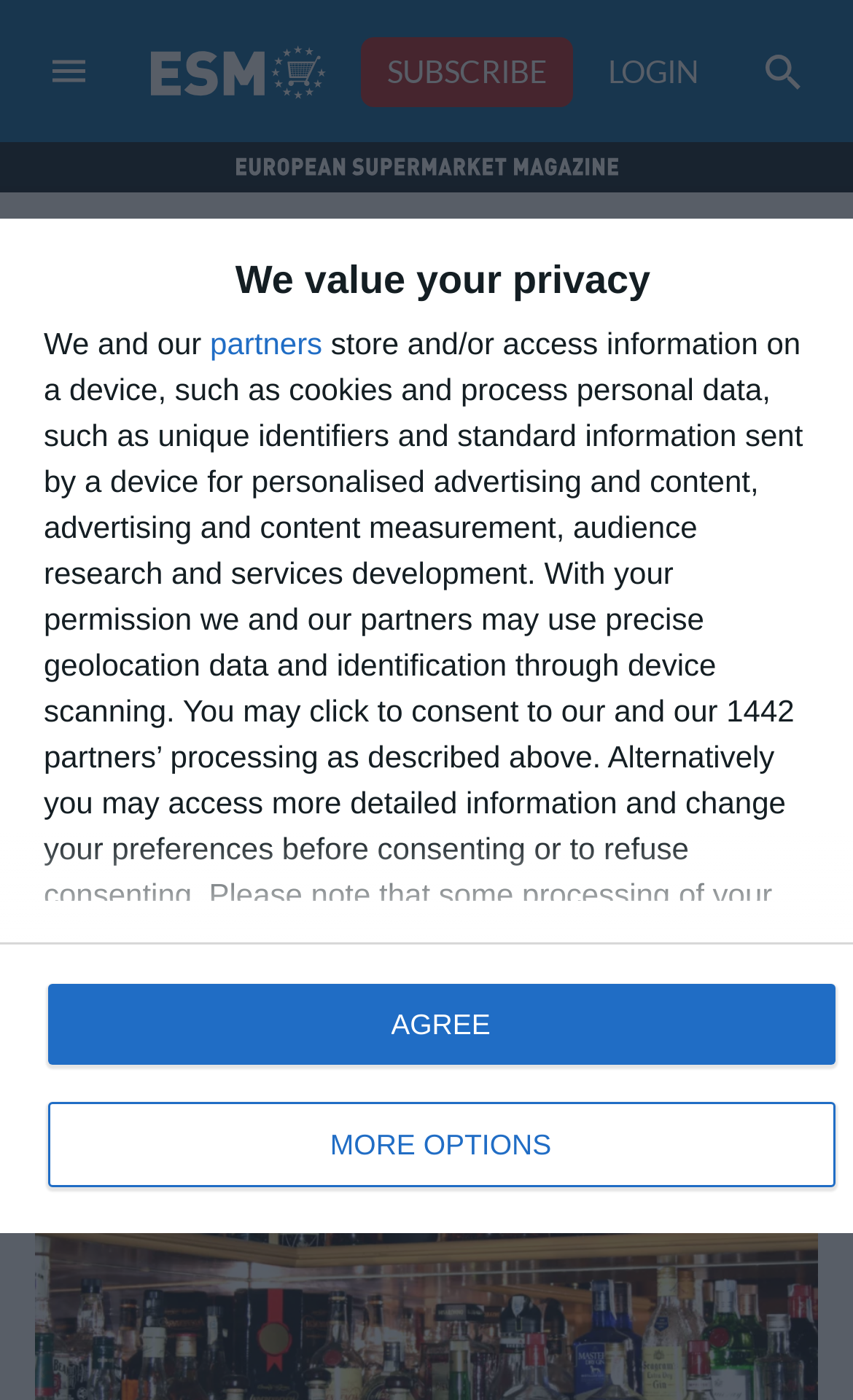Determine the bounding box coordinates of the clickable region to follow the instruction: "Subscribe to the newsletter".

[0.423, 0.026, 0.672, 0.076]